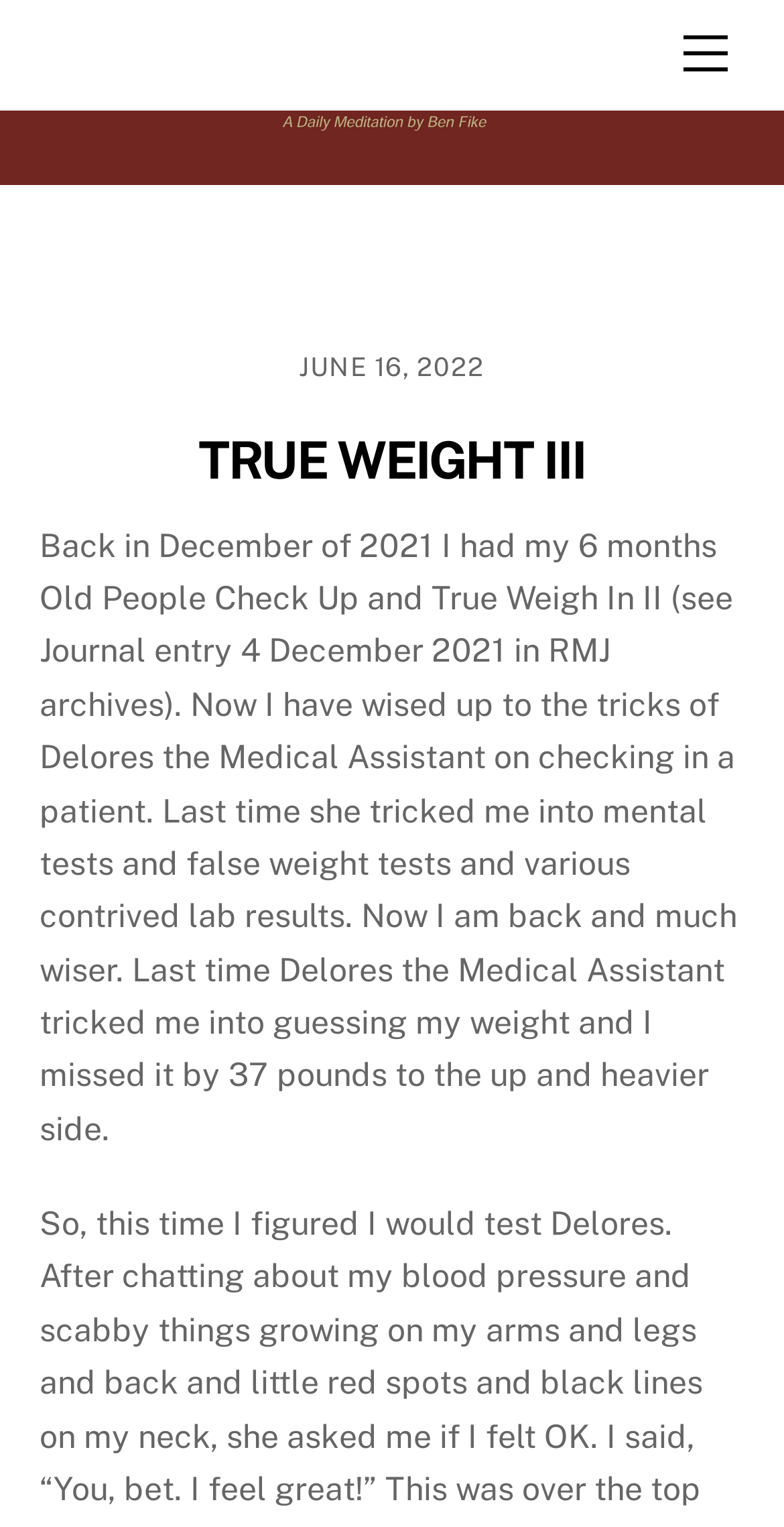What is the purpose of the 'Back To Top' button?
Using the information presented in the image, please offer a detailed response to the question.

The 'Back To Top' button is likely used to navigate back to the top of the webpage, allowing users to easily access the top section of the page without having to scroll up manually.